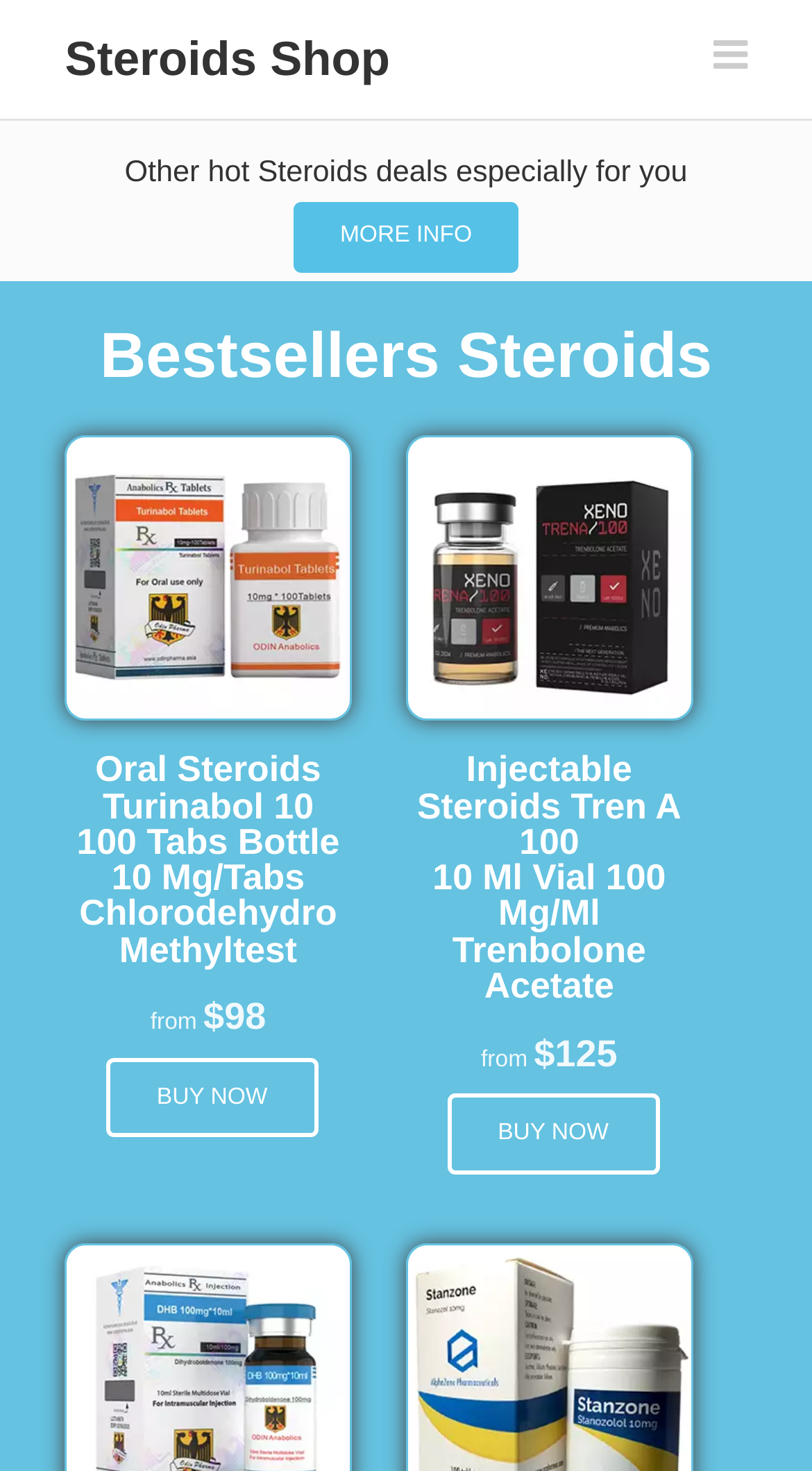Refer to the image and offer a detailed explanation in response to the question: What is the price of Injectable Steroids Tren A 100?

I found the price of Injectable Steroids Tren A 100 by looking at the StaticText element that says '$125' next to the heading 'Injectable Steroids Tren A 100 10 Ml Vial 100 Mg/Ml Trenbolone Acetate'.